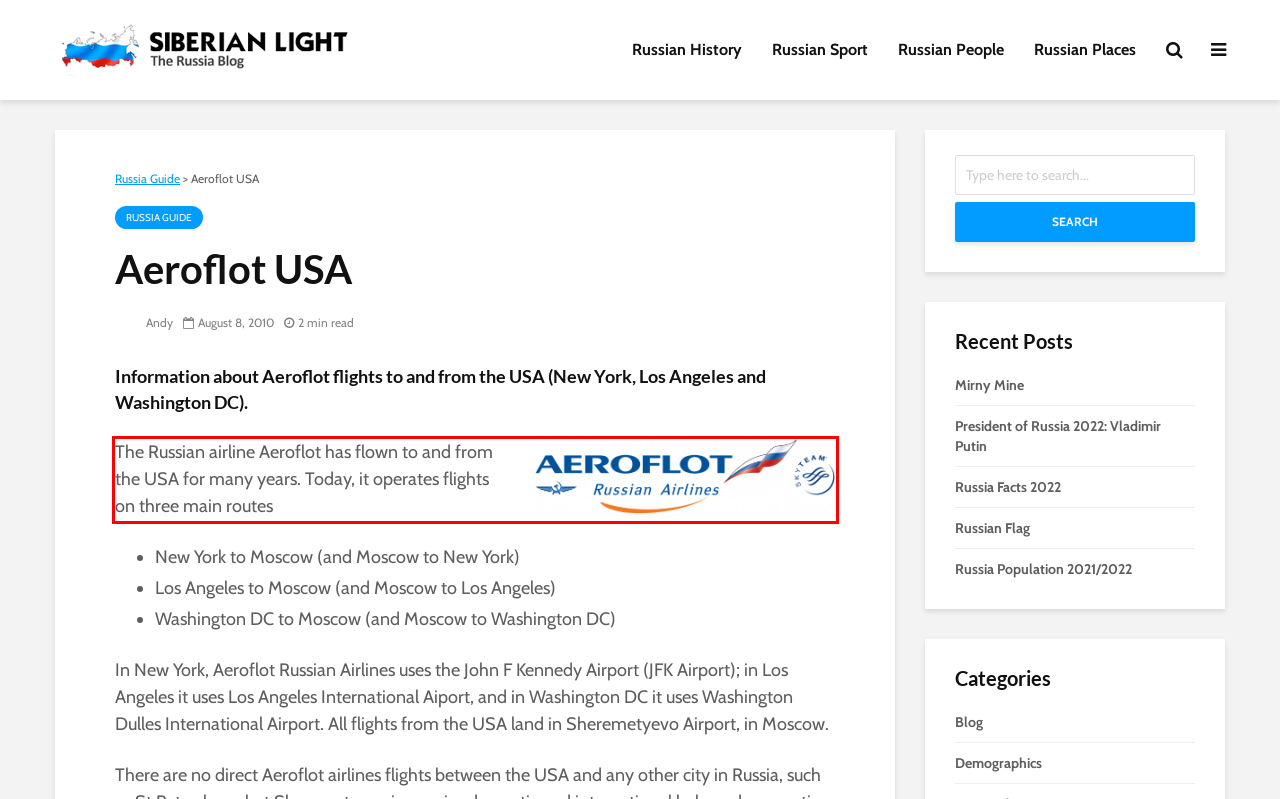Identify and extract the text within the red rectangle in the screenshot of the webpage.

The Russian airline Aeroflot has flown to and from the USA for many years. Today, it operates flights on three main routes